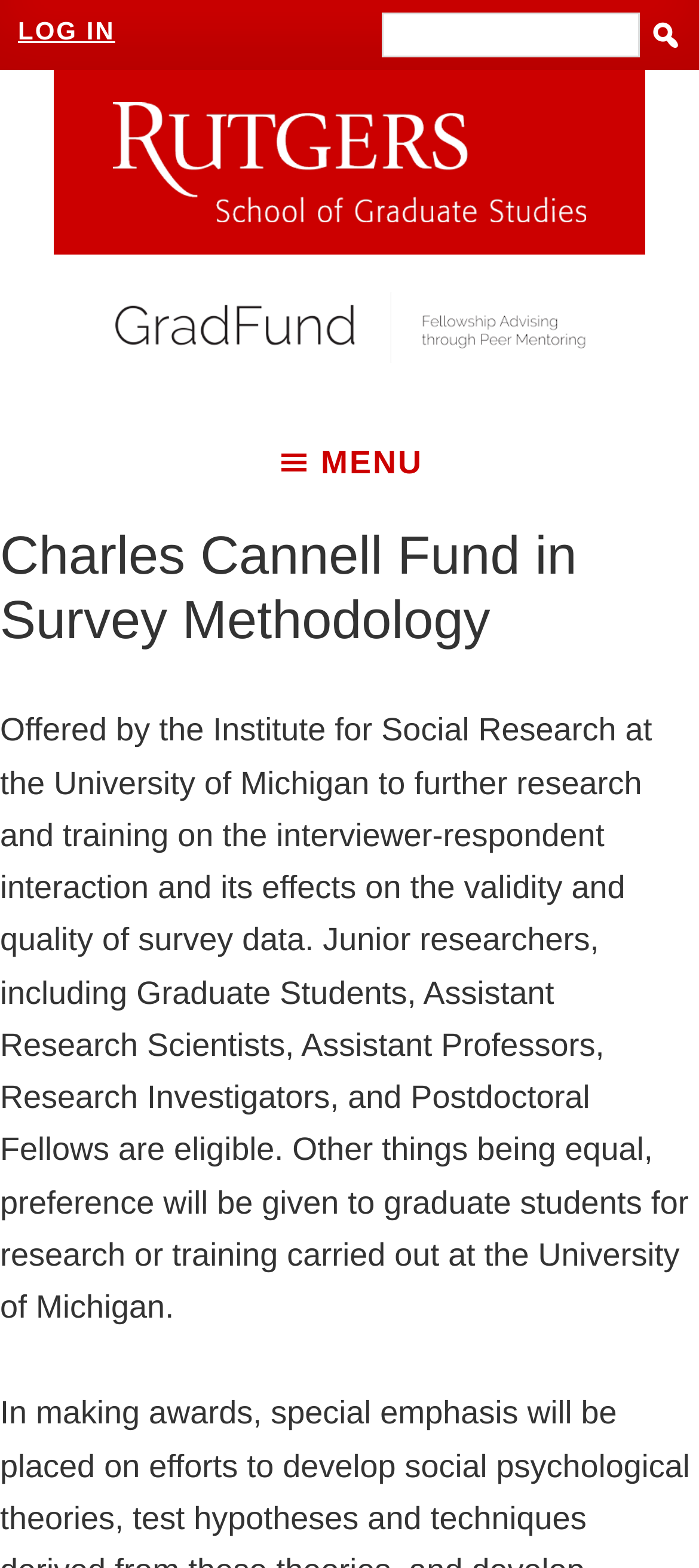What is the focus of the research funded?
Utilize the image to construct a detailed and well-explained answer.

The webpage indicates that the Charles Cannell Fund is focused on research and training on the interviewer-respondent interaction and its effects on the validity and quality of survey data.